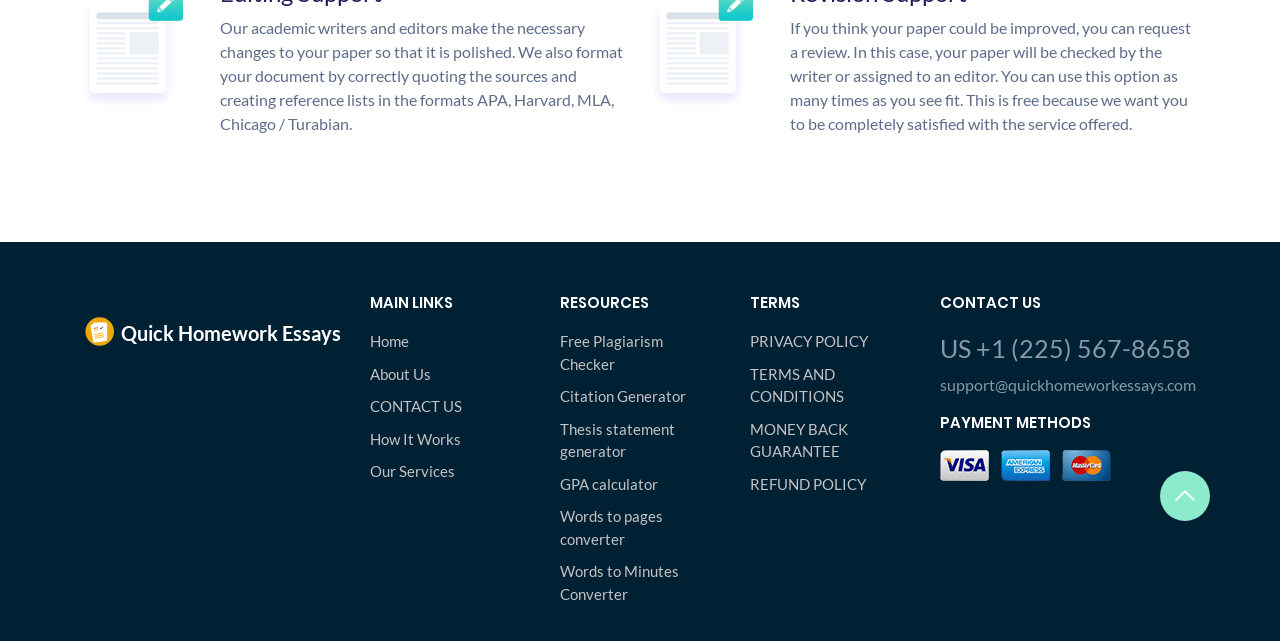Give a concise answer using one word or a phrase to the following question:
How many resources are available on the website?

6